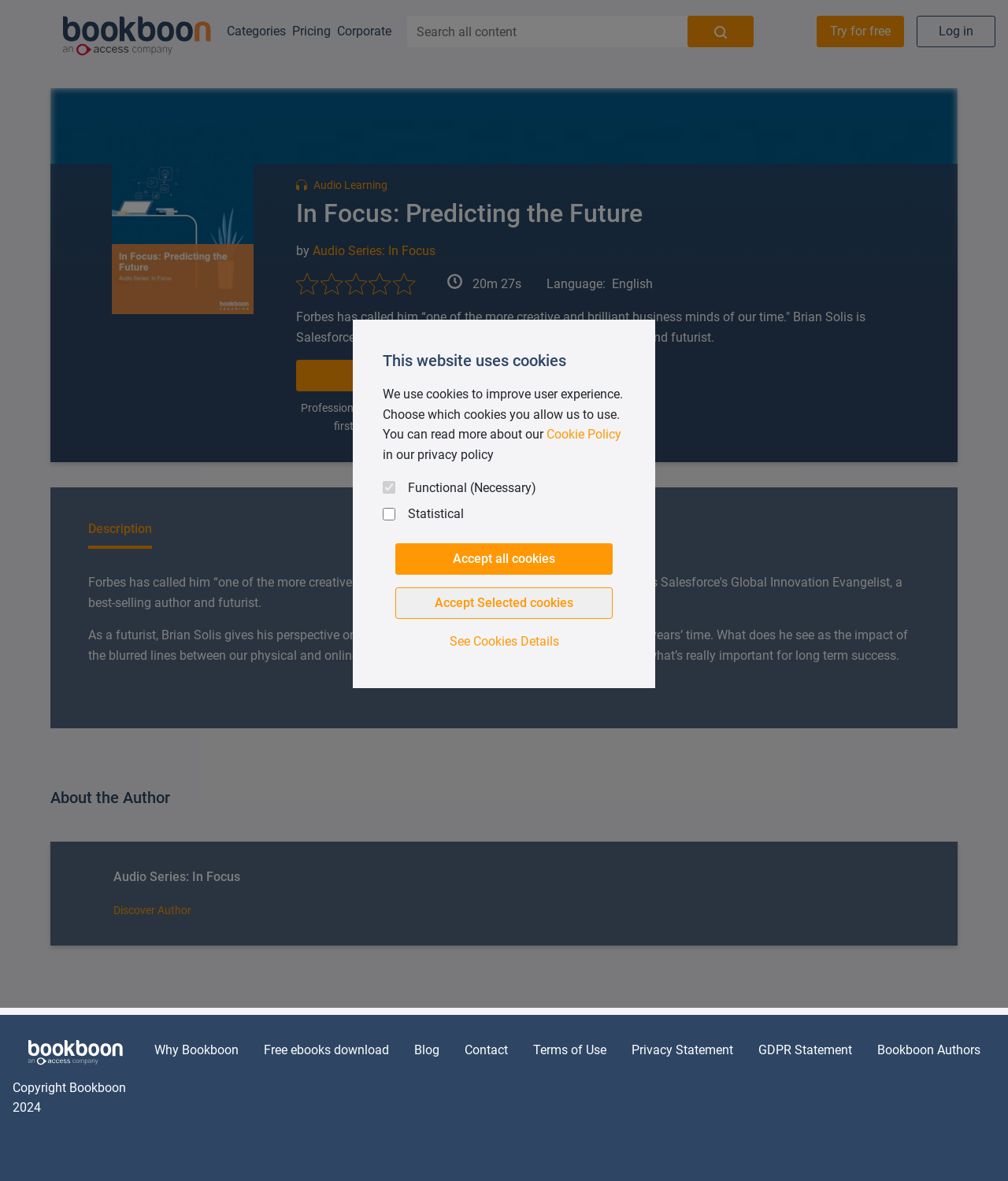Use a single word or phrase to answer the question:
What is the subscription offer for the Professional Plus subscription?

Free 30-day trial